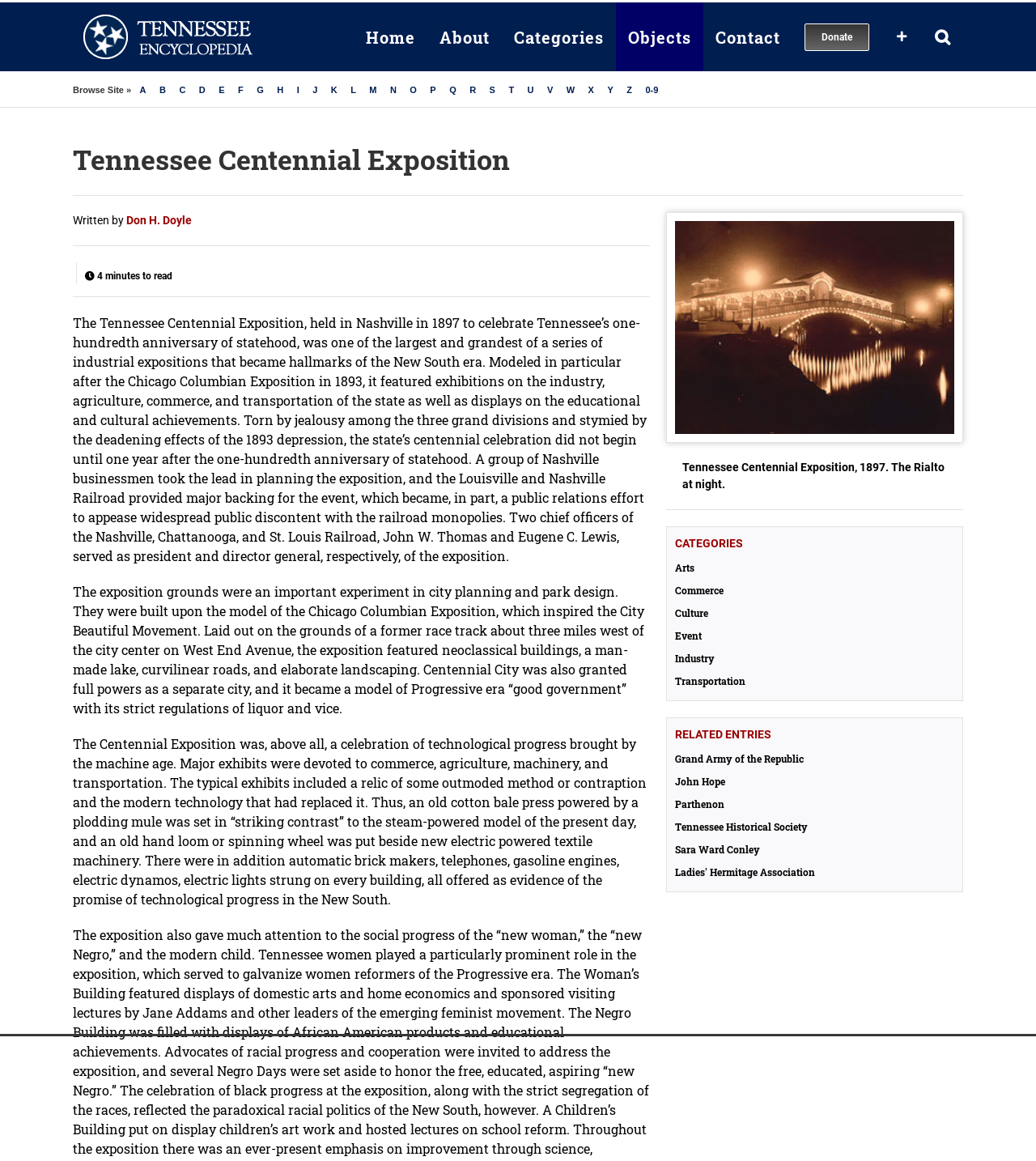What is the name of the railroad that provided major backing for the exposition?
Please respond to the question thoroughly and include all relevant details.

I found the answer by reading the article text, which mentions that 'the Louisville and Nashville Railroad provided major backing for the event'.